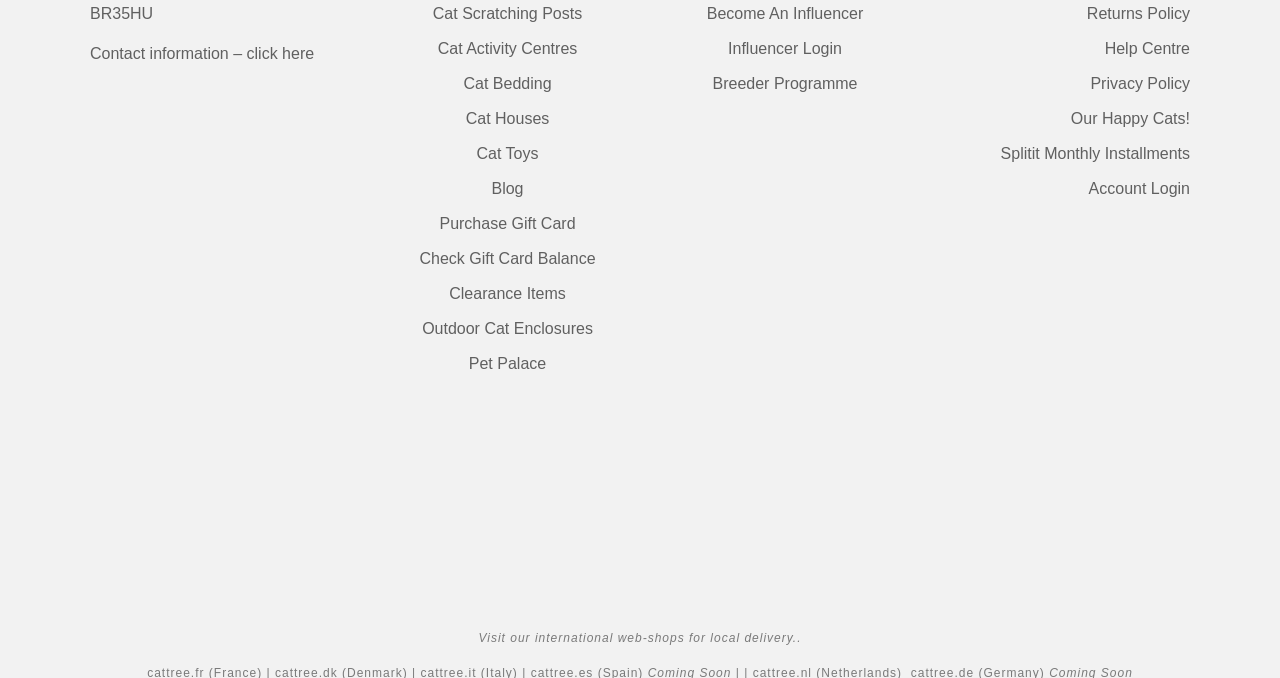What is the first link on the webpage?
Please provide a comprehensive answer based on the visual information in the image.

The first link on the webpage is 'Contact information – click here' which is located at the top left corner of the webpage with a bounding box of [0.07, 0.066, 0.245, 0.091].